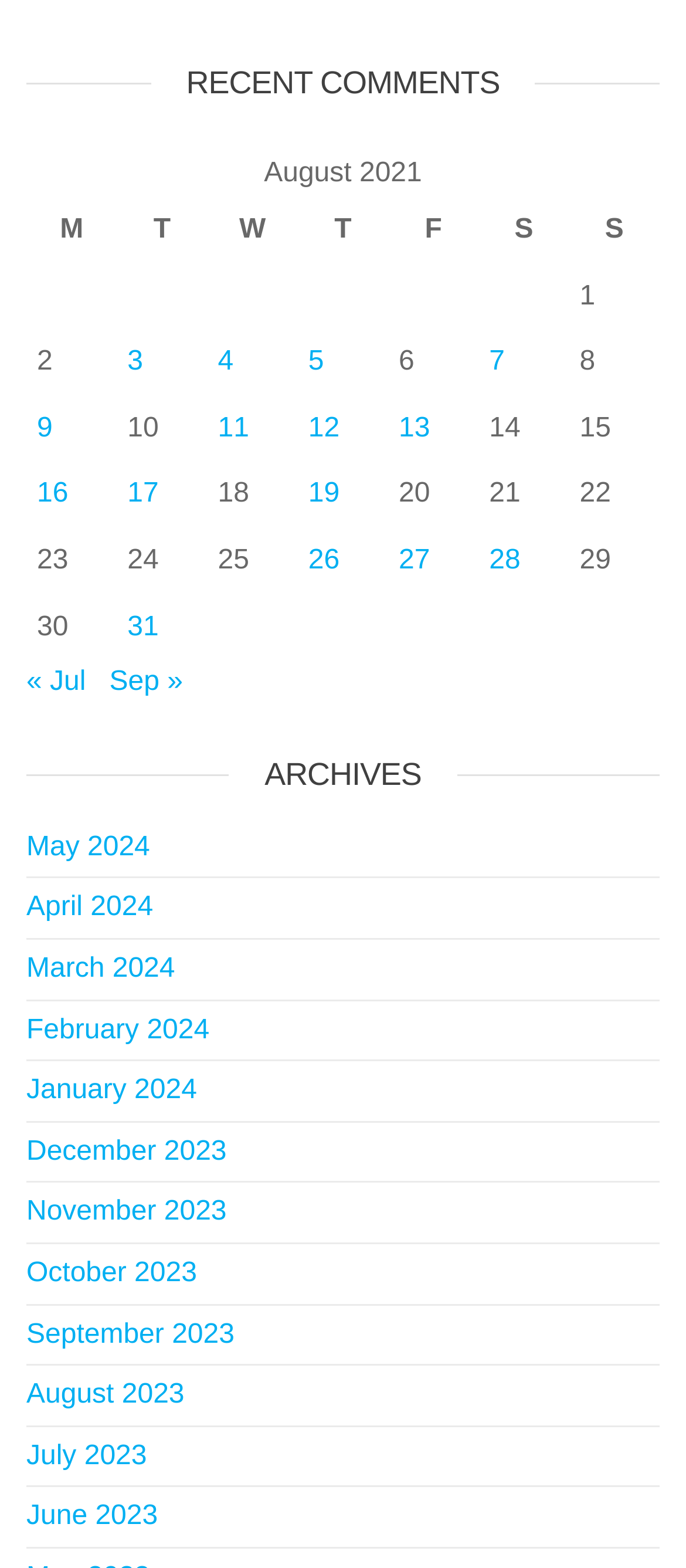What is the previous month?
Please provide a single word or phrase in response based on the screenshot.

July